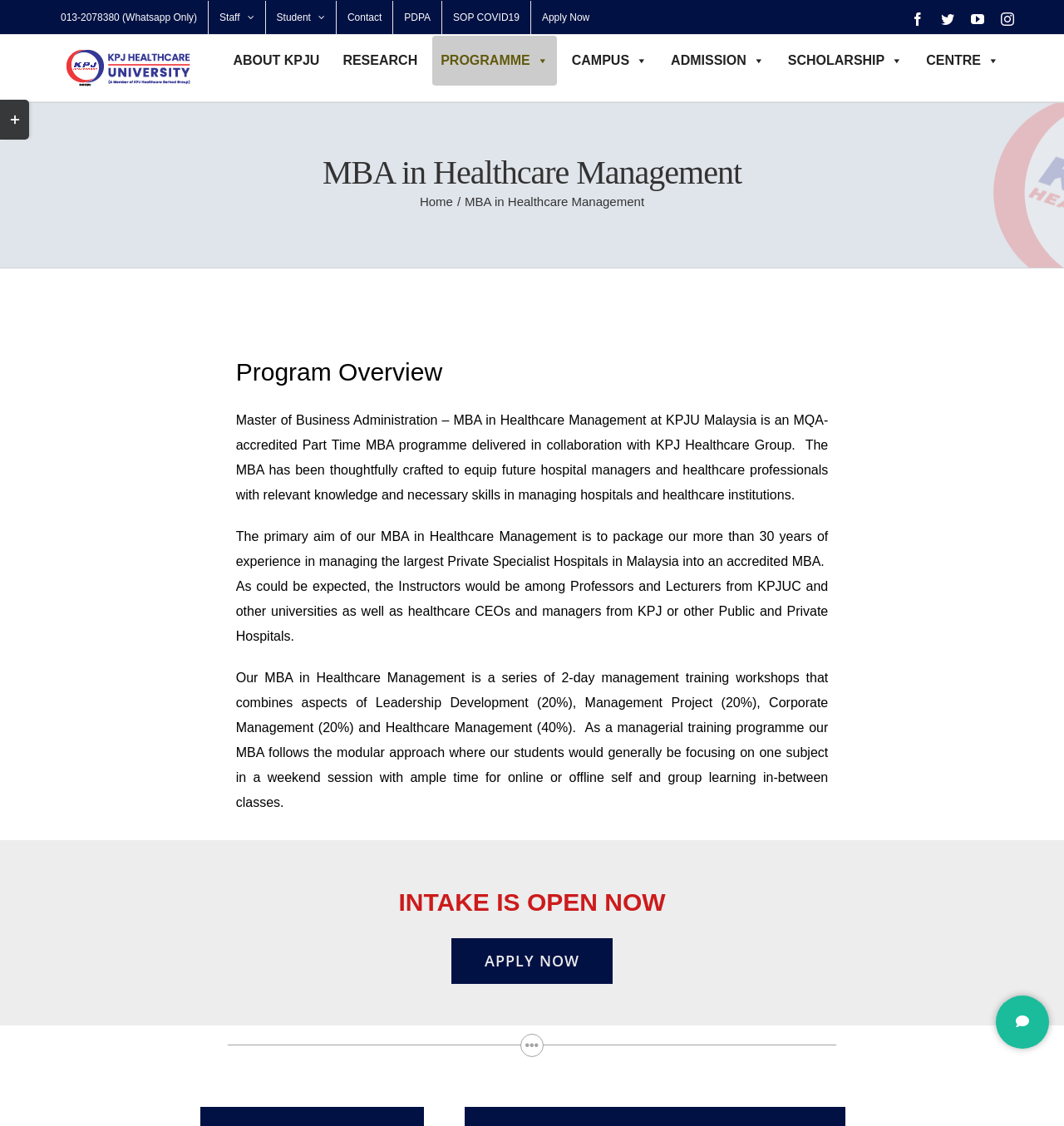Specify the bounding box coordinates for the region that must be clicked to perform the given instruction: "Apply for MBA programme".

[0.499, 0.0, 0.564, 0.03]